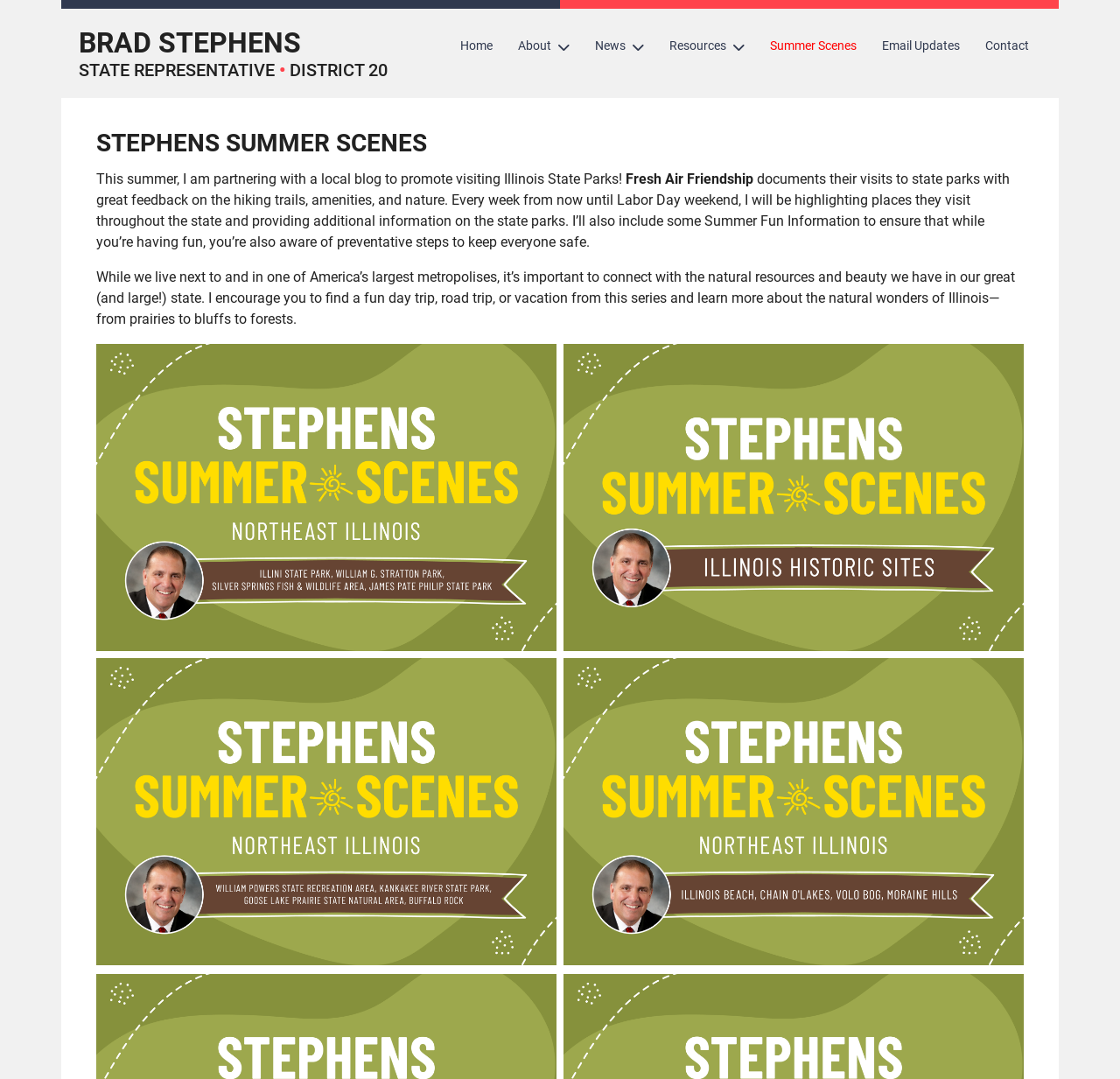Using the webpage screenshot, find the UI element described by title="Stephens Summer Scenes-03". Provide the bounding box coordinates in the format (top-left x, top-left y, bottom-right x, bottom-right y), ensuring all values are floating point numbers between 0 and 1.

[0.086, 0.319, 0.497, 0.603]